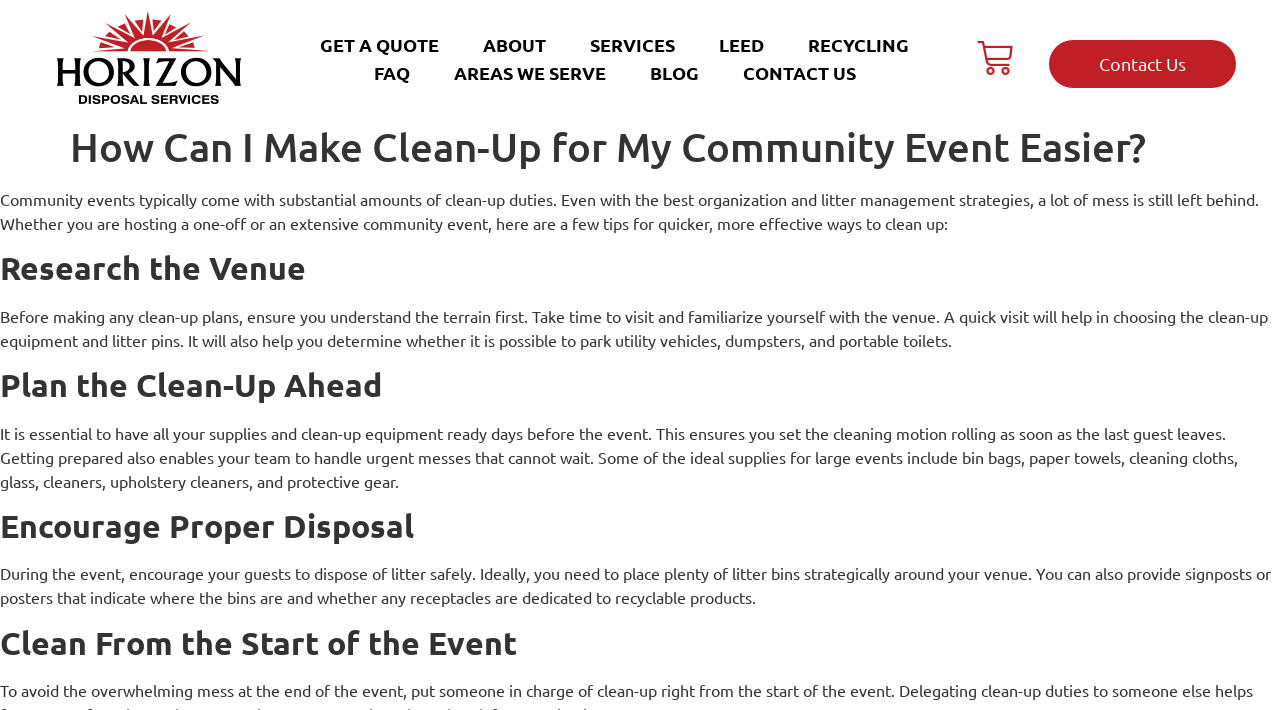Find the bounding box coordinates of the clickable area required to complete the following action: "Contact Us".

[0.82, 0.056, 0.966, 0.124]